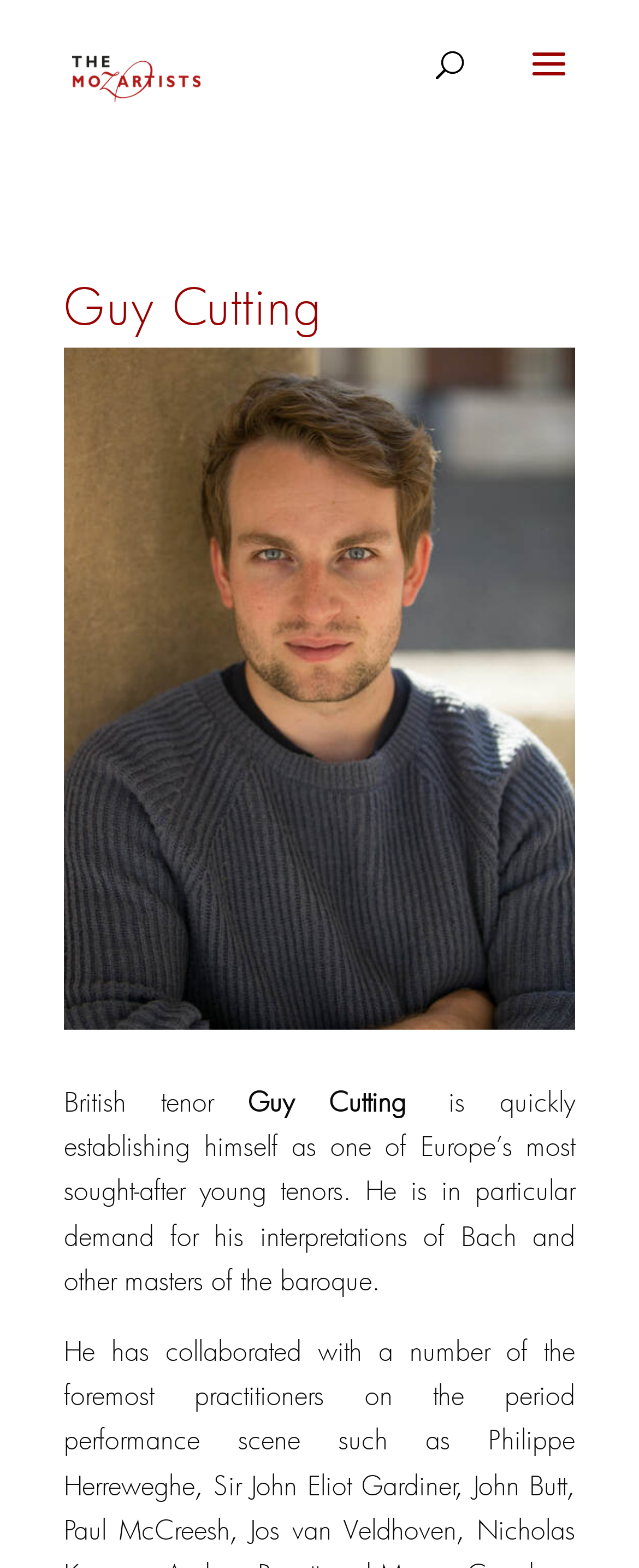From the details in the image, provide a thorough response to the question: What is the name of the soprano in the image?

The image with the description 'charlotte bowden soprano' suggests that the person in the image is a soprano named Charlotte Bowden.